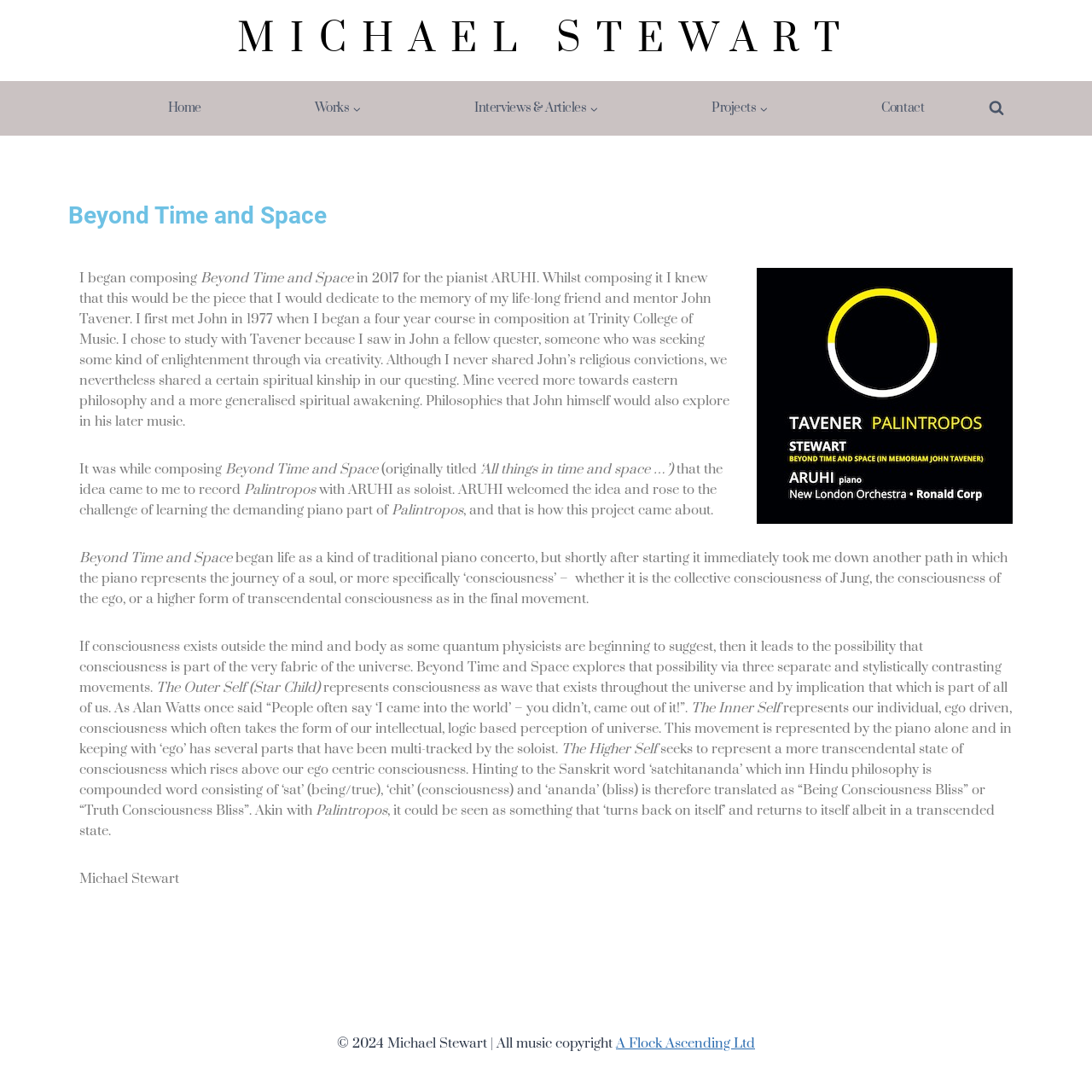Detail the various sections and features present on the webpage.

The webpage is about Michael Stewart, a composer, and his work "Beyond Time and Space". At the top of the page, there is a navigation menu with links to "Home", "Works", "Interviews & Articles", "Projects", and "Contact". To the right of the navigation menu, there is a button to view a search form.

Below the navigation menu, there is a main section that contains an article about Michael Stewart's composition "Beyond Time and Space". The article is headed by a title "Beyond Time and Space" and features an image of the album cover. The text describes the composition, its inspiration, and its meaning. The composition is divided into three movements, each representing a different aspect of consciousness: the outer self, the inner self, and the higher self.

The text is divided into several paragraphs, each describing a different aspect of the composition. There are also several mentions of other works, such as "Palintropos", and references to philosophical and spiritual concepts, such as Jung's collective consciousness and the idea of consciousness as part of the fabric of the universe.

At the bottom of the page, there is a footer section with copyright information and a link to "A Flock Ascending Ltd".